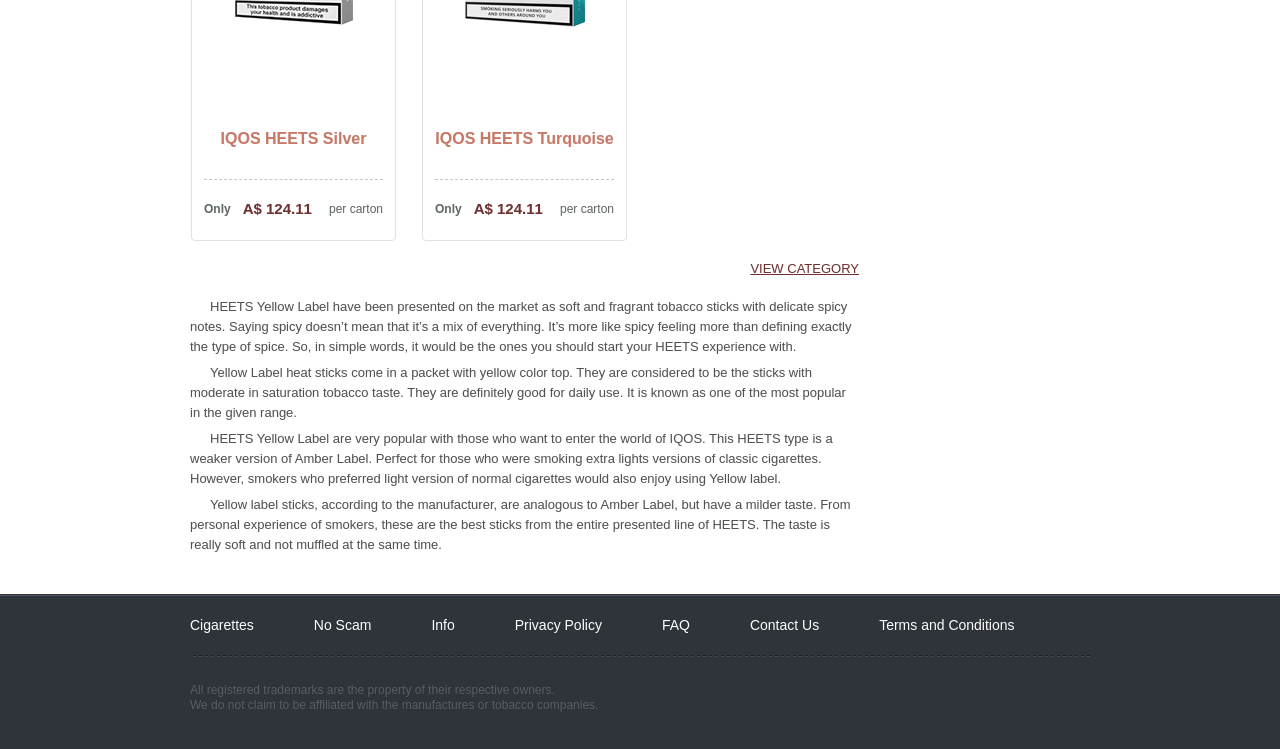Respond with a single word or phrase to the following question: How many HEETS products are listed?

2